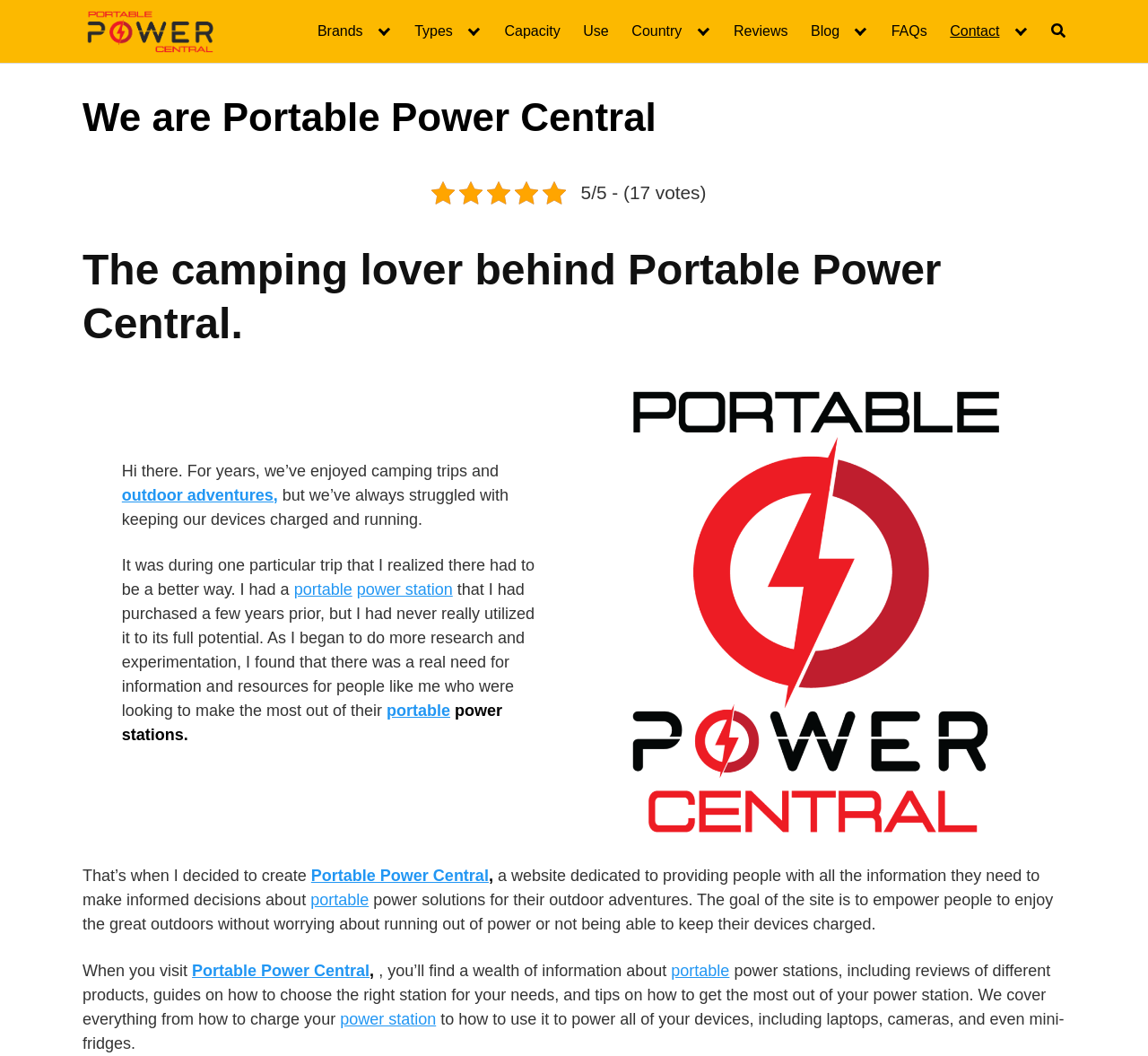Please identify the bounding box coordinates of the clickable area that will allow you to execute the instruction: "Visit the 'Blog' page".

[0.706, 0.021, 0.756, 0.038]